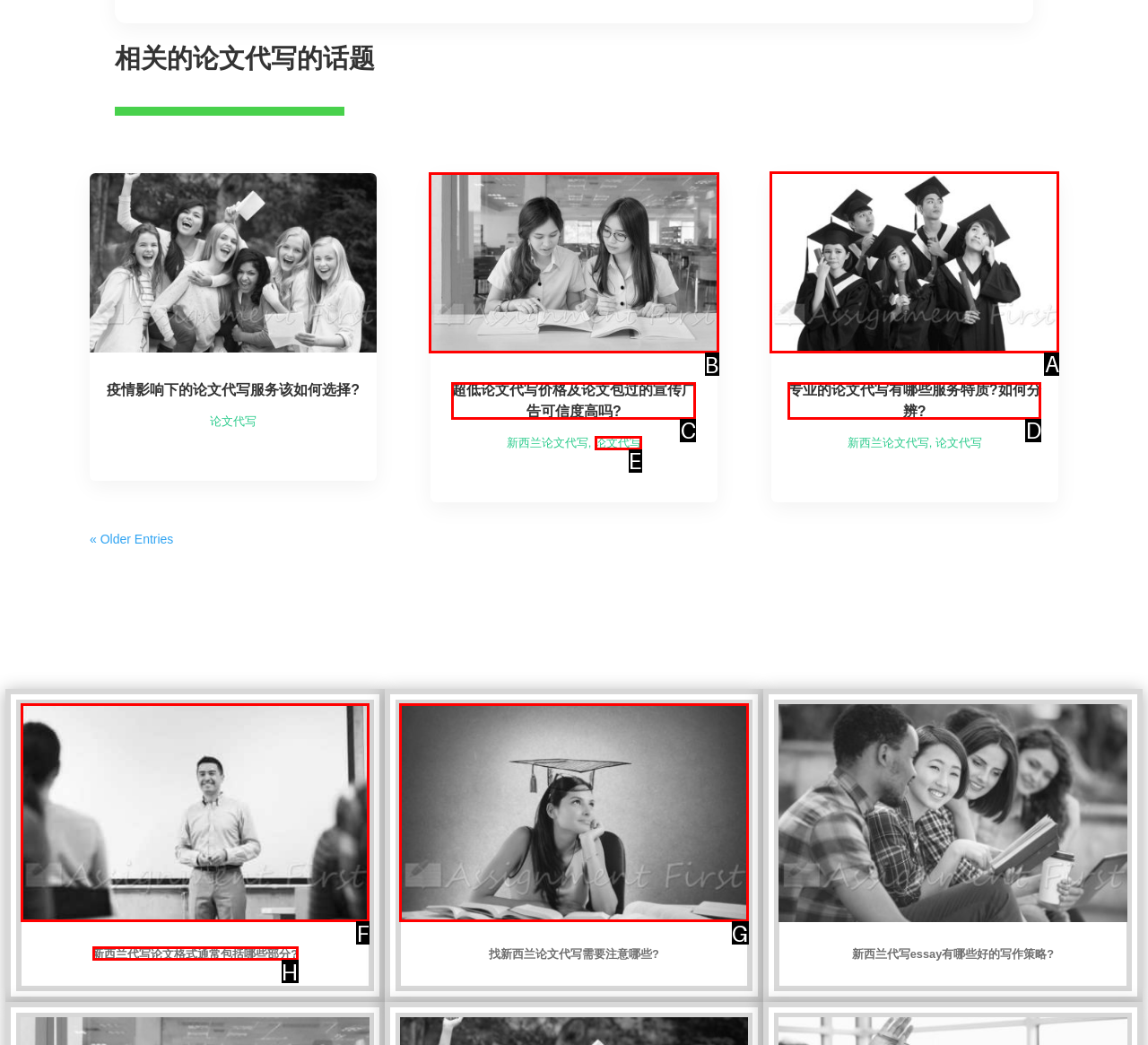Point out the HTML element I should click to achieve the following task: Read the article about the credibility of low-priced paper writing services Provide the letter of the selected option from the choices.

B